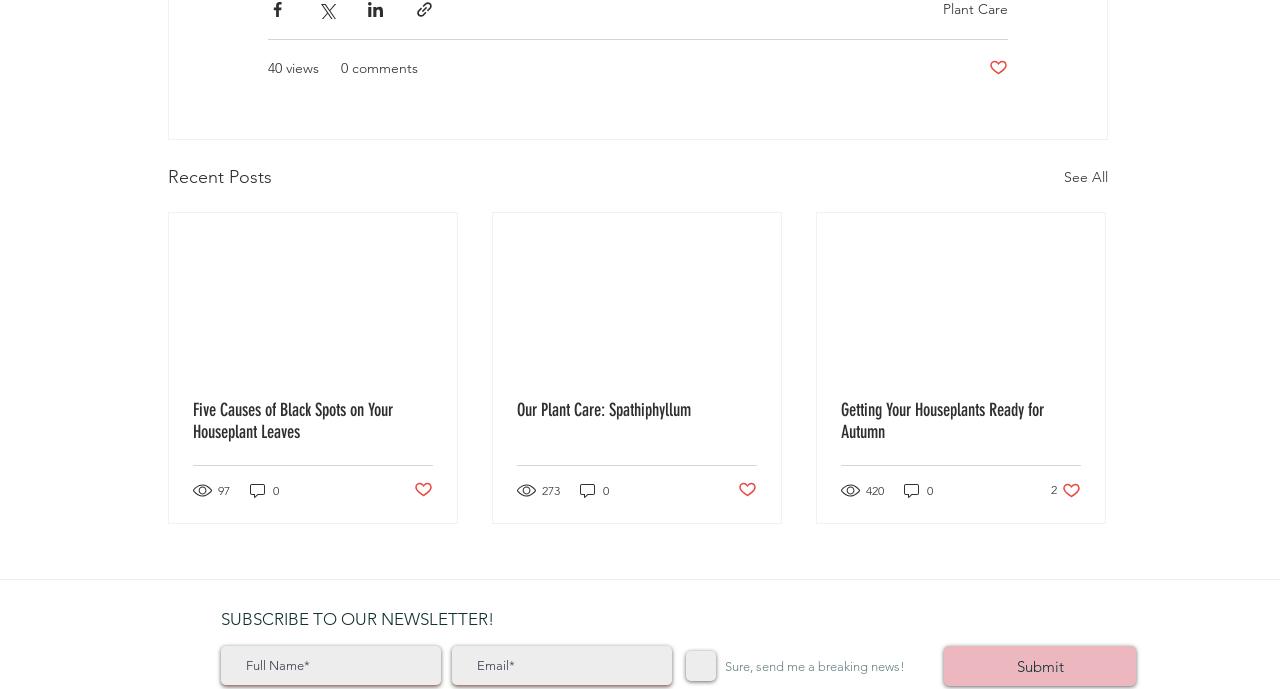Determine the bounding box coordinates of the region that needs to be clicked to achieve the task: "Read the document about the Netherlands".

None